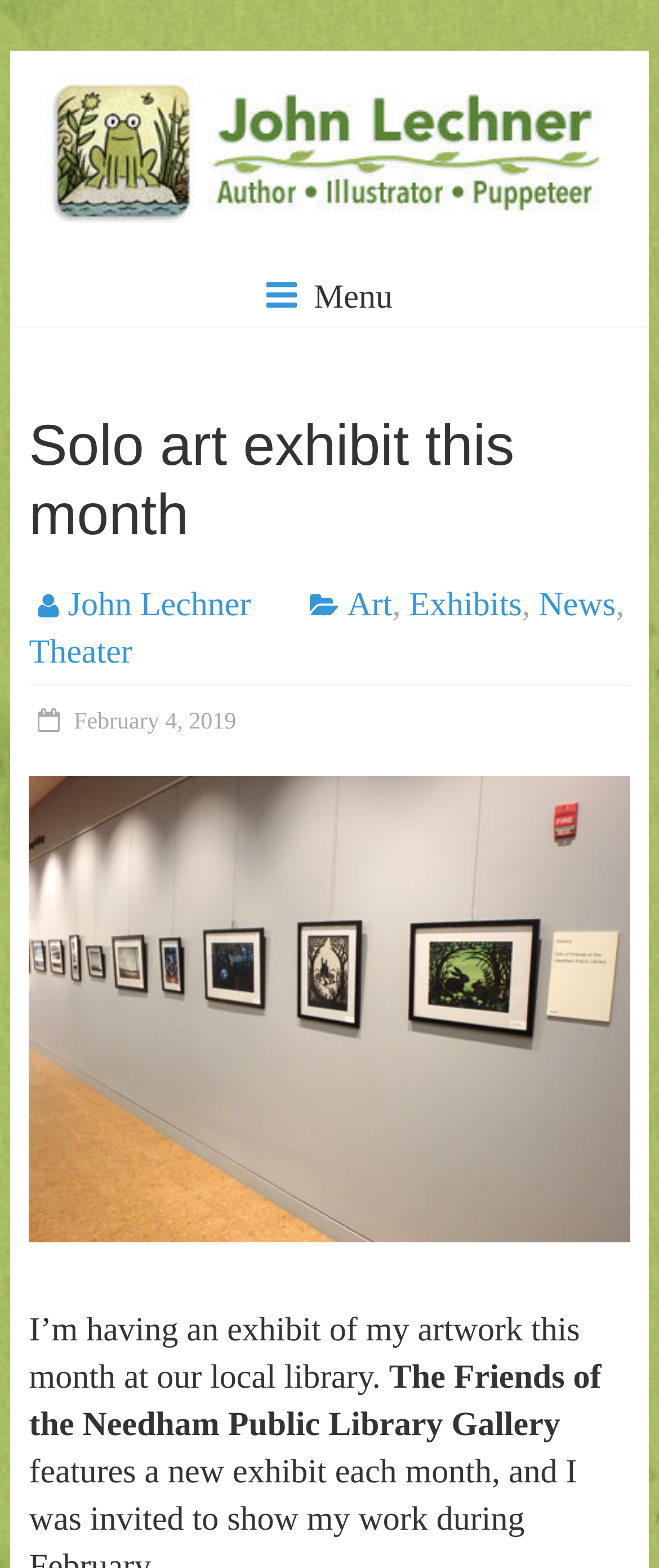Can you identify the bounding box coordinates of the clickable region needed to carry out this instruction: 'Click on the link to John Lechner's homepage'? The coordinates should be four float numbers within the range of 0 to 1, stated as [left, top, right, bottom].

[0.069, 0.052, 0.931, 0.075]